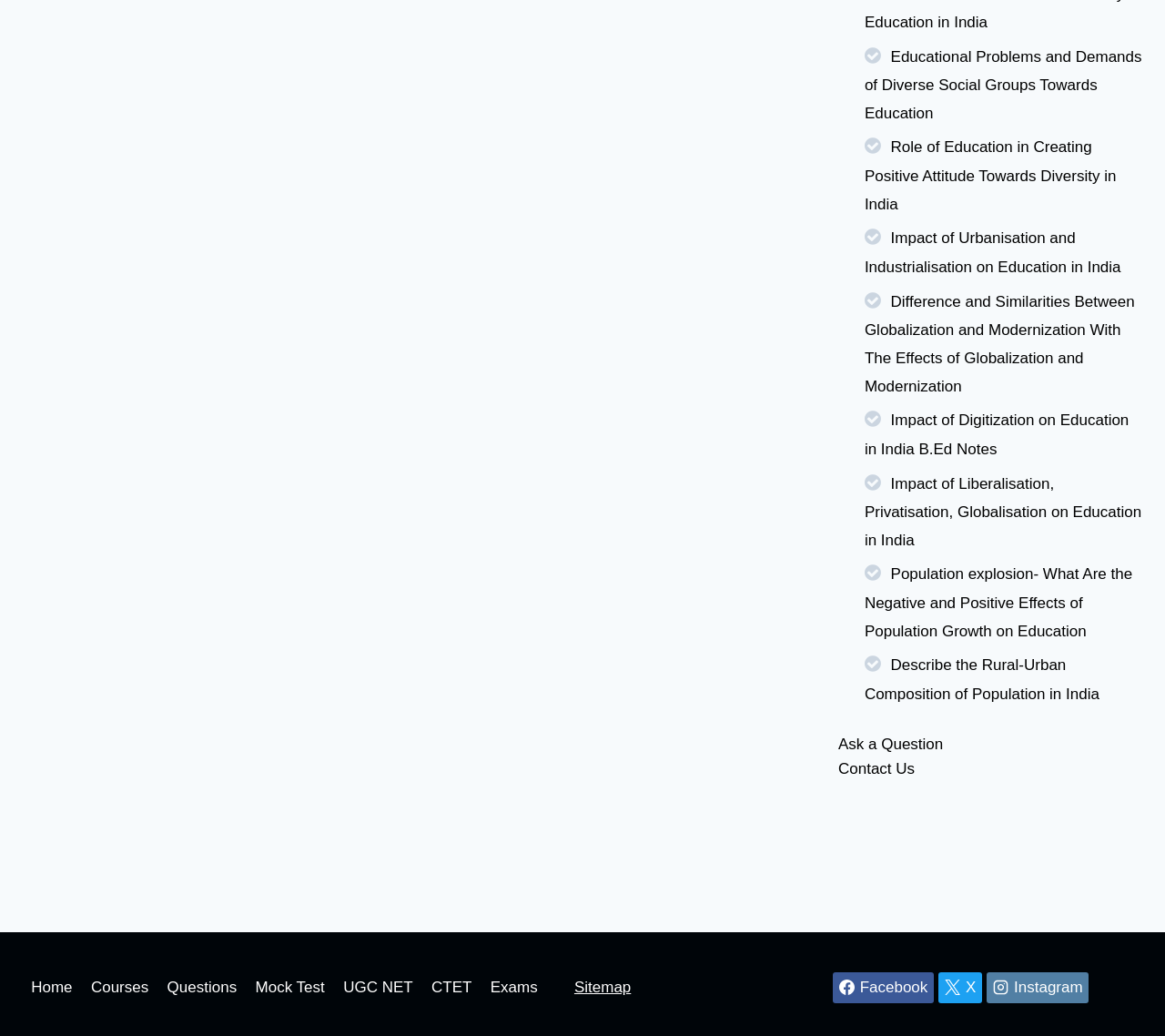Answer the question with a single word or phrase: 
What is the topic of the first link?

Educational Problems